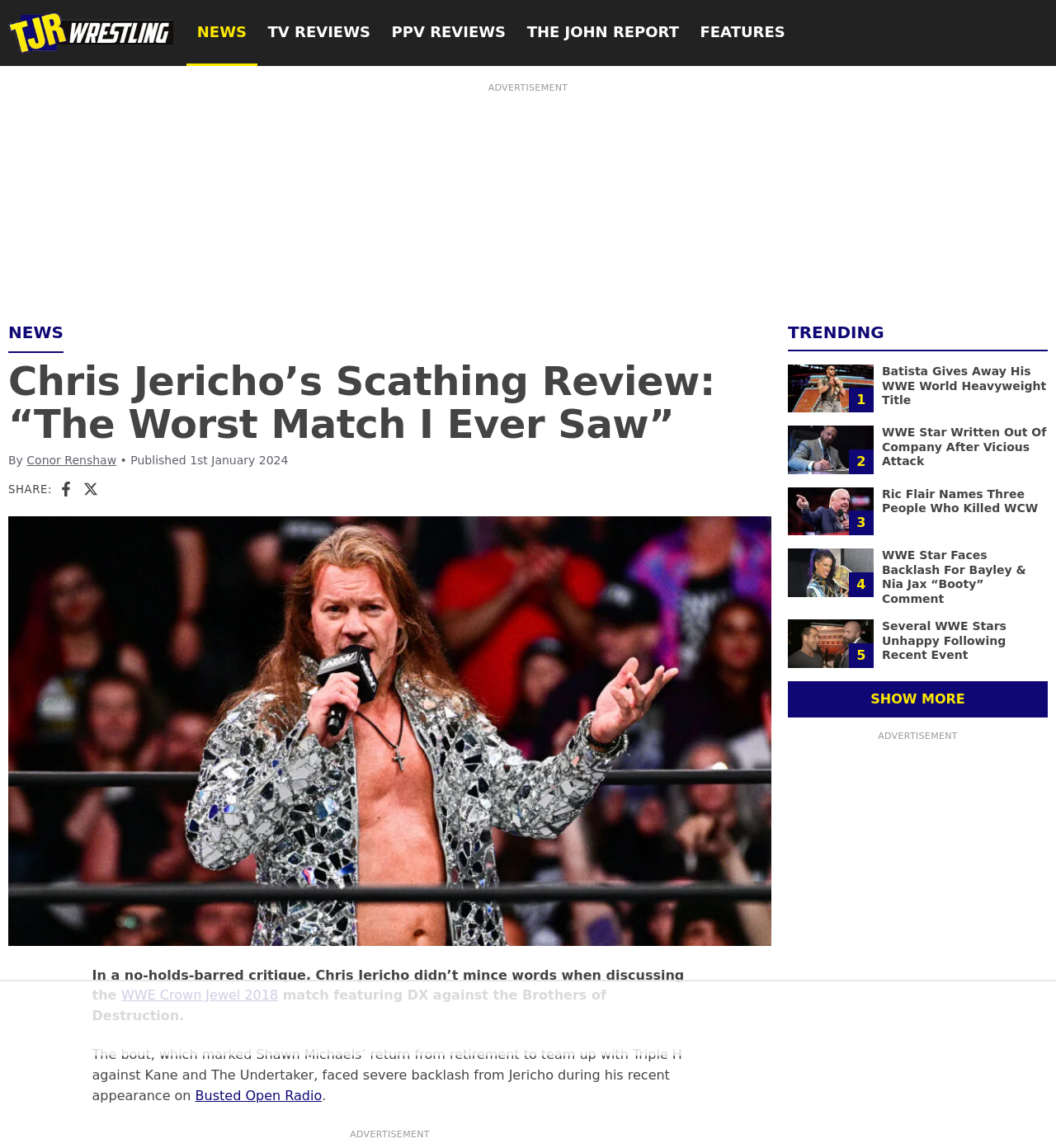Please identify the coordinates of the bounding box for the clickable region that will accomplish this instruction: "Click on the SHOW MORE button".

[0.746, 0.593, 0.992, 0.625]